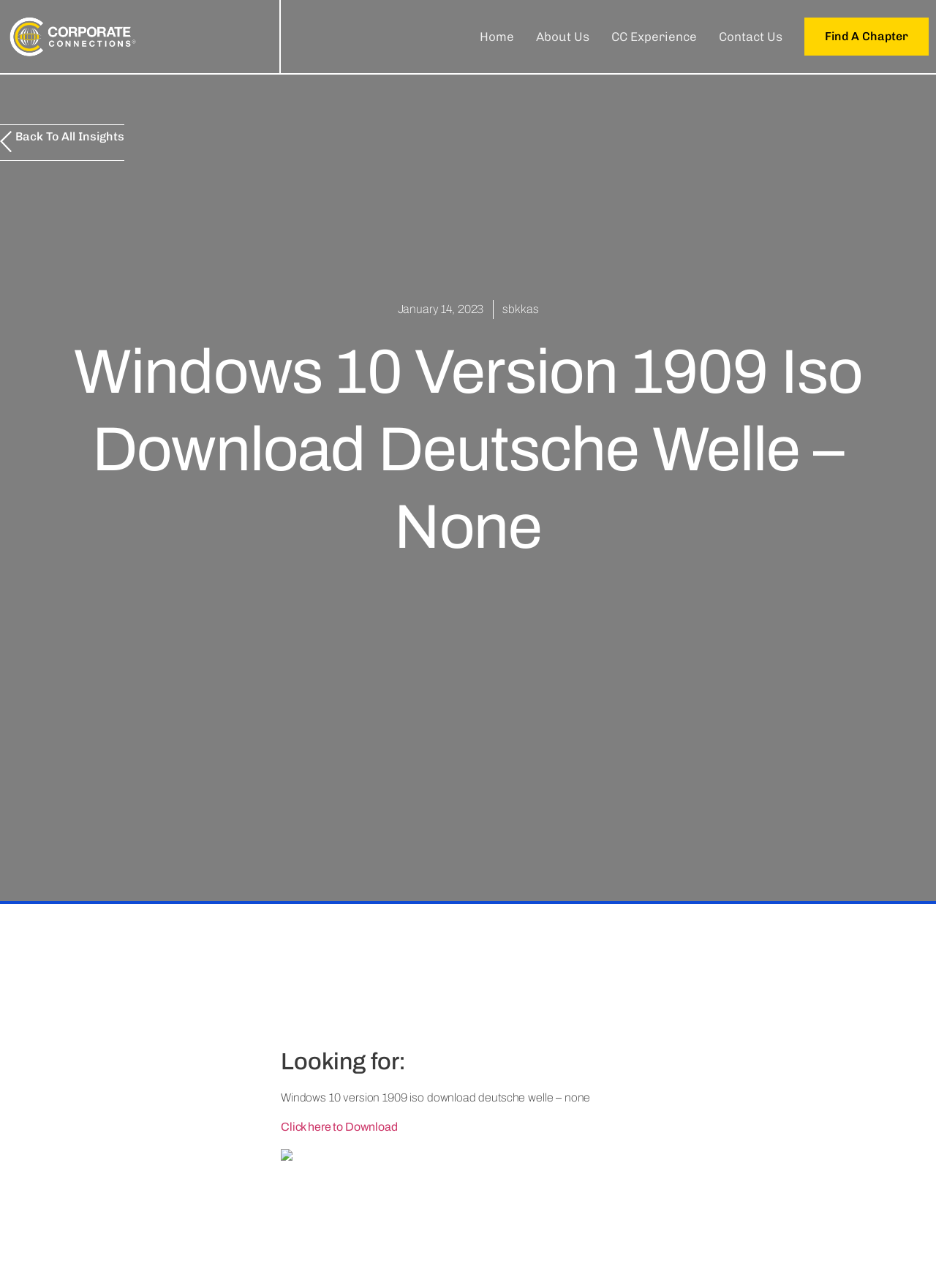Identify and extract the main heading from the webpage.

Windows 10 Version 1909 Iso Download Deutsche Welle – None